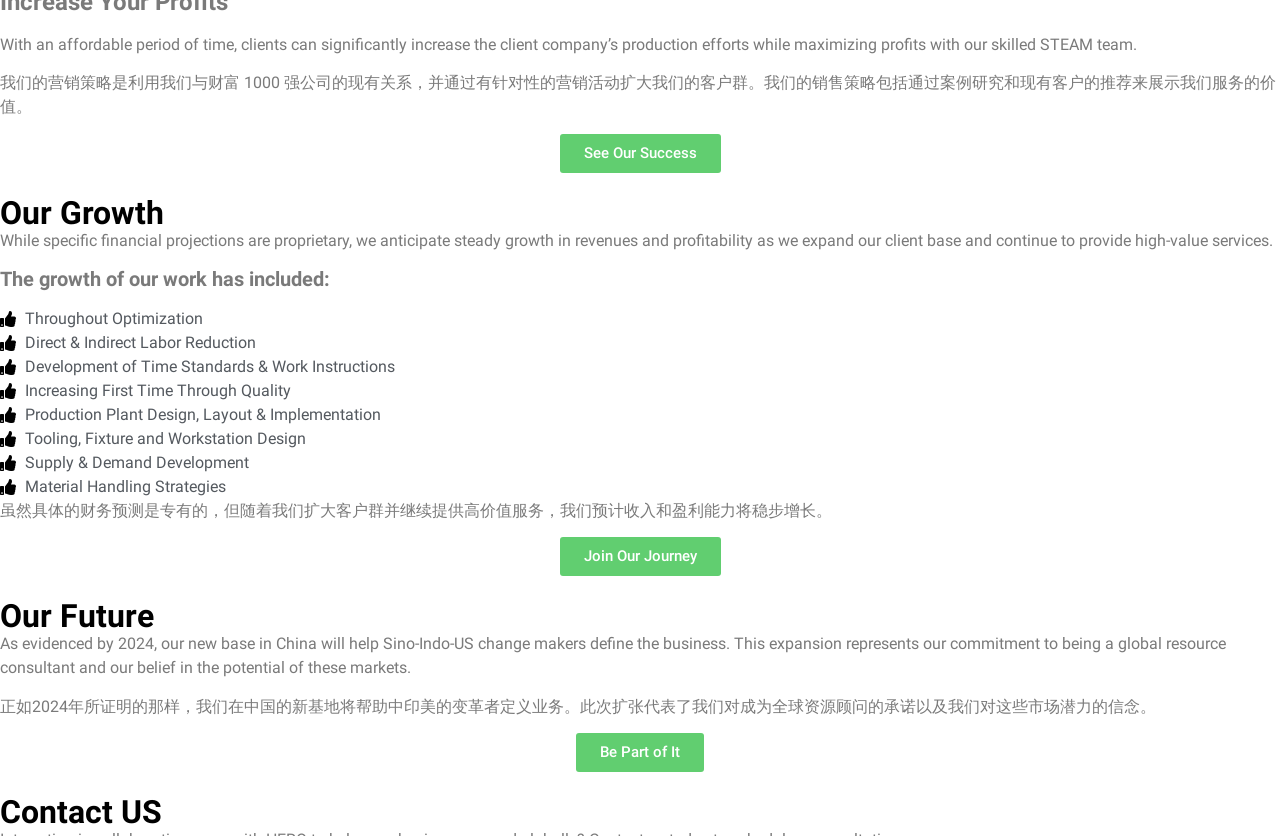Refer to the image and provide an in-depth answer to the question:
What is the company's commitment?

Based on the StaticText element with the text 'This expansion represents our commitment to being a global resource consultant and our belief in the potential of these markets.', the company is committed to being a global resource consultant.